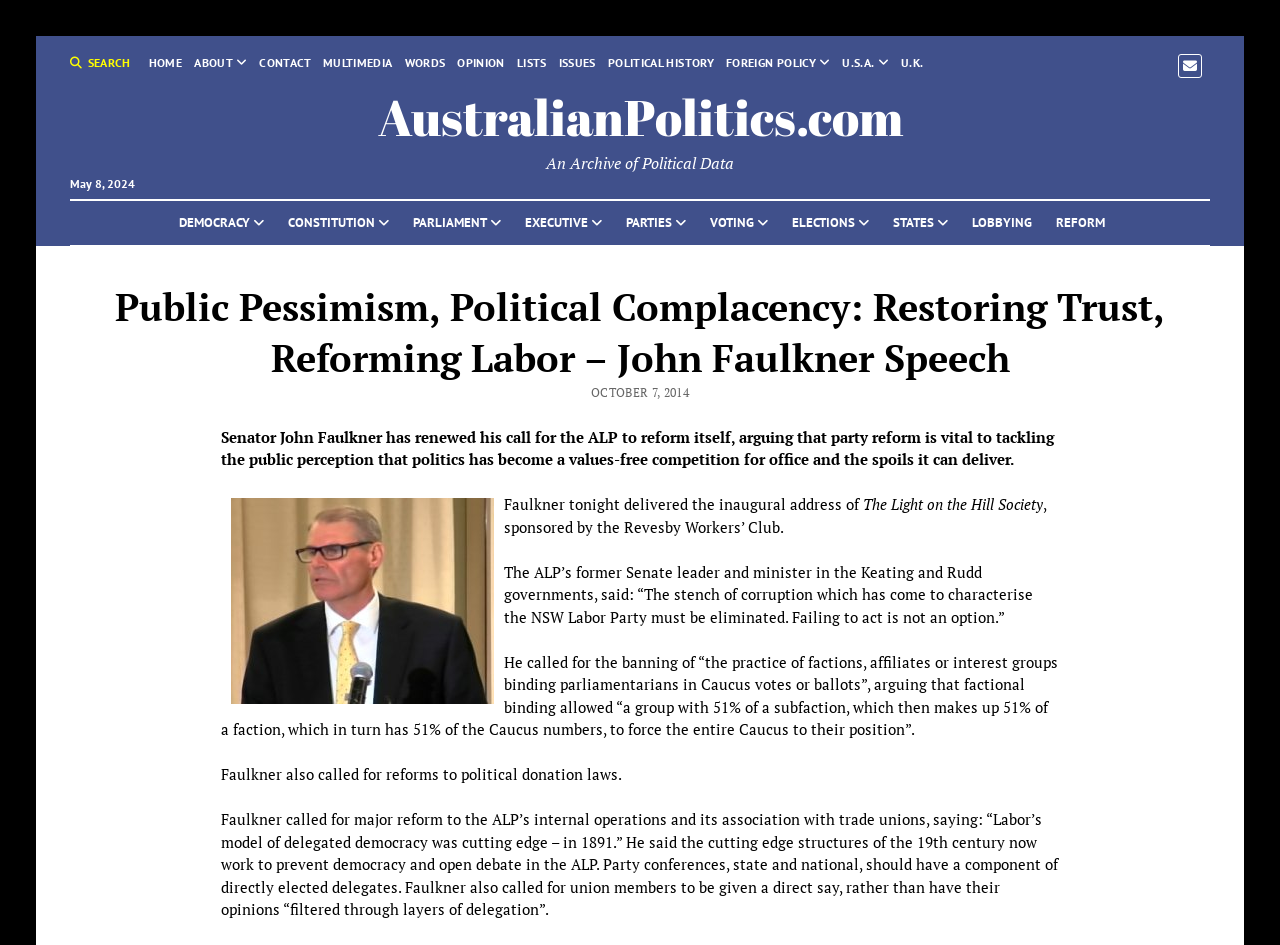Please mark the clickable region by giving the bounding box coordinates needed to complete this instruction: "search for something".

None